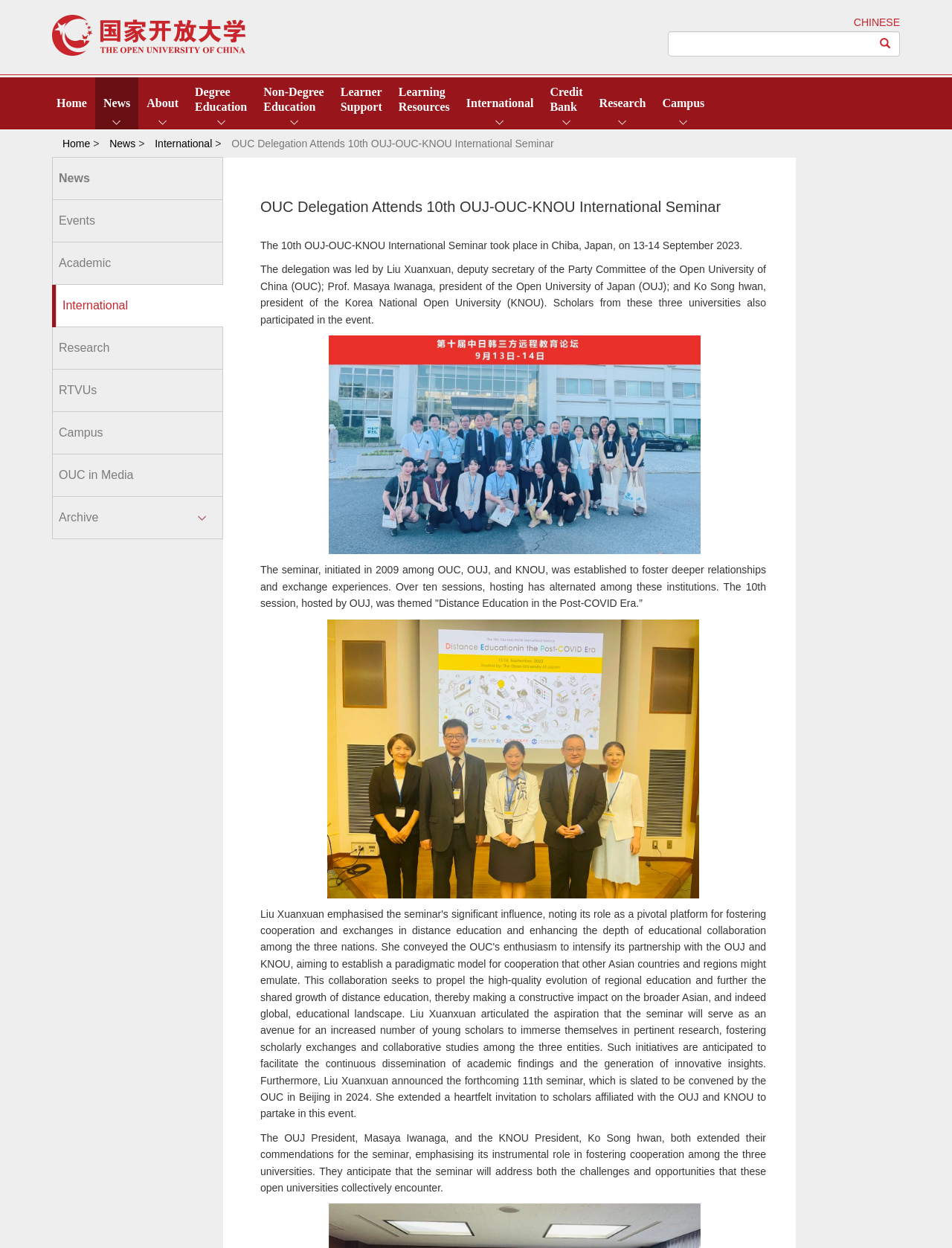Extract the bounding box coordinates for the UI element described by the text: "Home". The coordinates should be in the form of [left, top, right, bottom] with values between 0 and 1.

[0.051, 0.062, 0.1, 0.104]